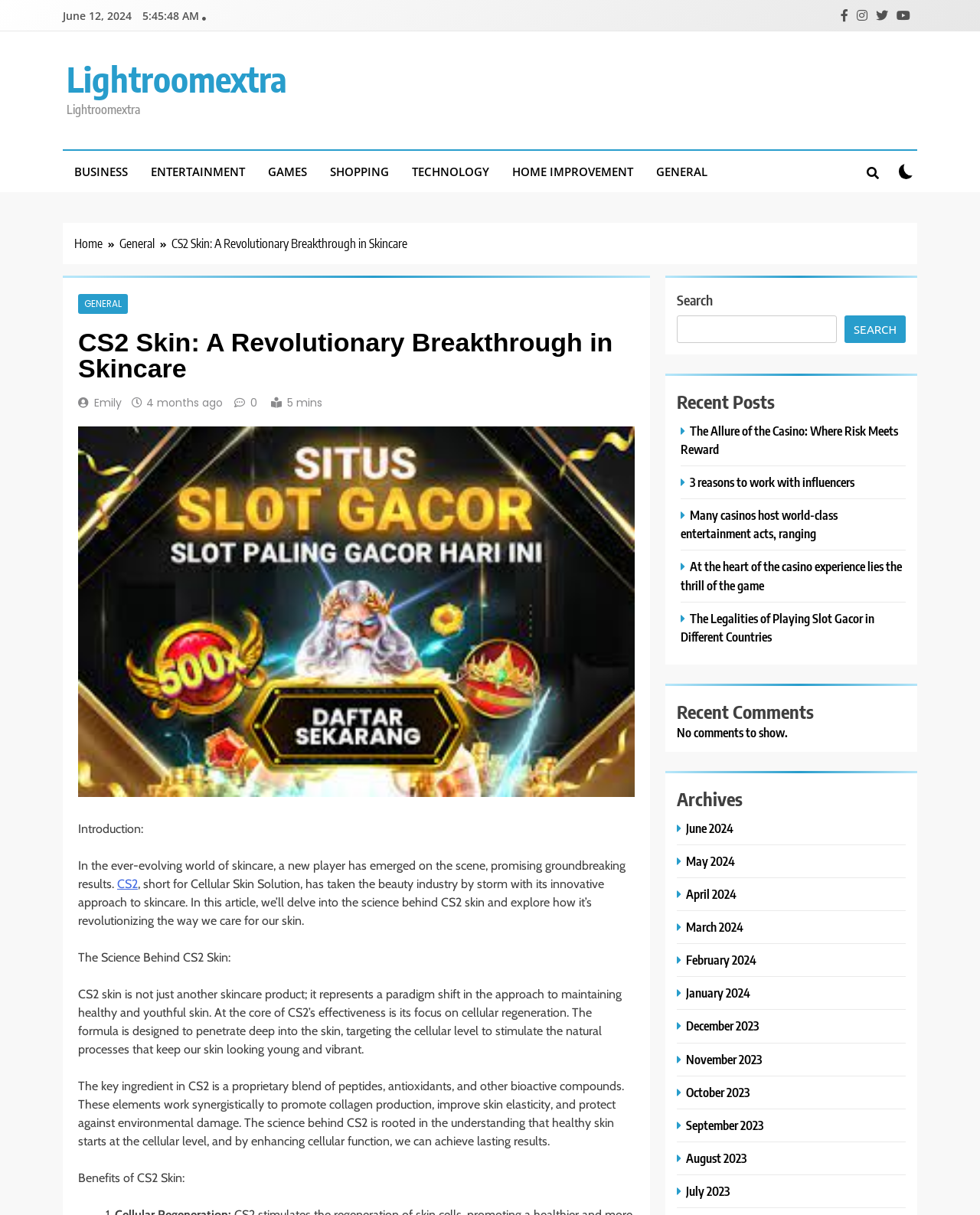Please identify the bounding box coordinates for the region that you need to click to follow this instruction: "Check the Recent Posts section".

[0.691, 0.319, 0.924, 0.342]